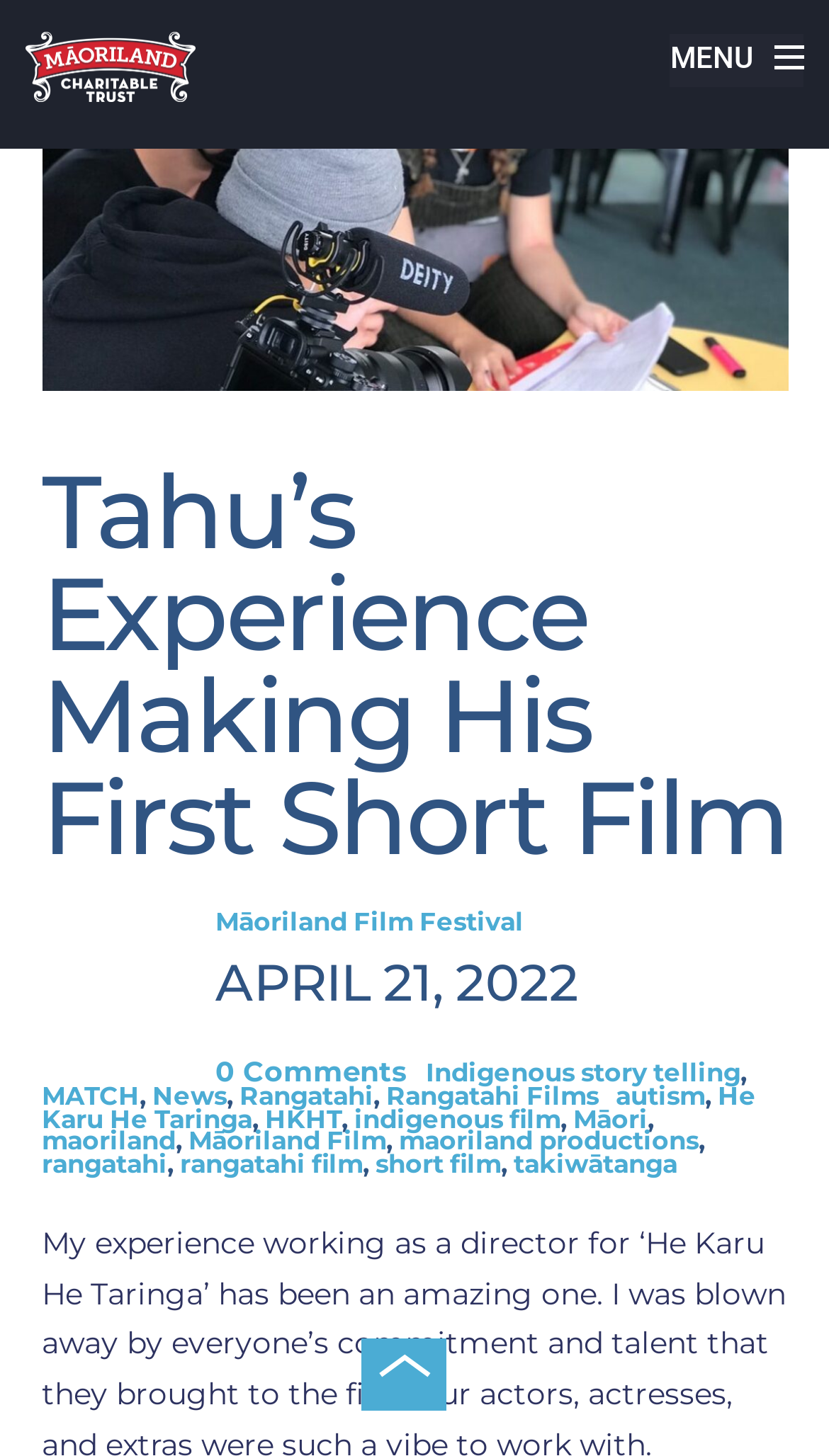Deliver a detailed narrative of the webpage's visual and textual elements.

The webpage is about Tahu's experience making his first short film, specifically his work on 'He Karu He Taringa' with the Māoriland Charitable Trust. At the top left, there is a link to the Māoriland Charitable Trust, accompanied by a small image. On the top right, there is a menu button labeled "MENU". 

Below the menu button, there is a large section that takes up most of the page. This section is divided into several parts. At the top, there is a heading that reads "Tahu’s Experience Making His First Short Film". Below the heading, there is a link to the Māoriland Film Festival. 

Further down, there is a time stamp indicating that the article was posted on April 21, 2022. Below the time stamp, there are several links to related topics, including "Indigenous story telling", "MATCH", "News", "Rangatahi", "Rangatahi Films", "autism", "He Karu He Taringa", "HKHT", "indigenous film", "Māori", "maoriland", "Māoriland Film", "maoriland productions", "rangatahi", "rangatahi film", "short film", and "takiwātanga". These links are separated by commas and are arranged in a horizontal list.

At the very bottom of the page, there is a link to toggle the footer, accompanied by an icon.